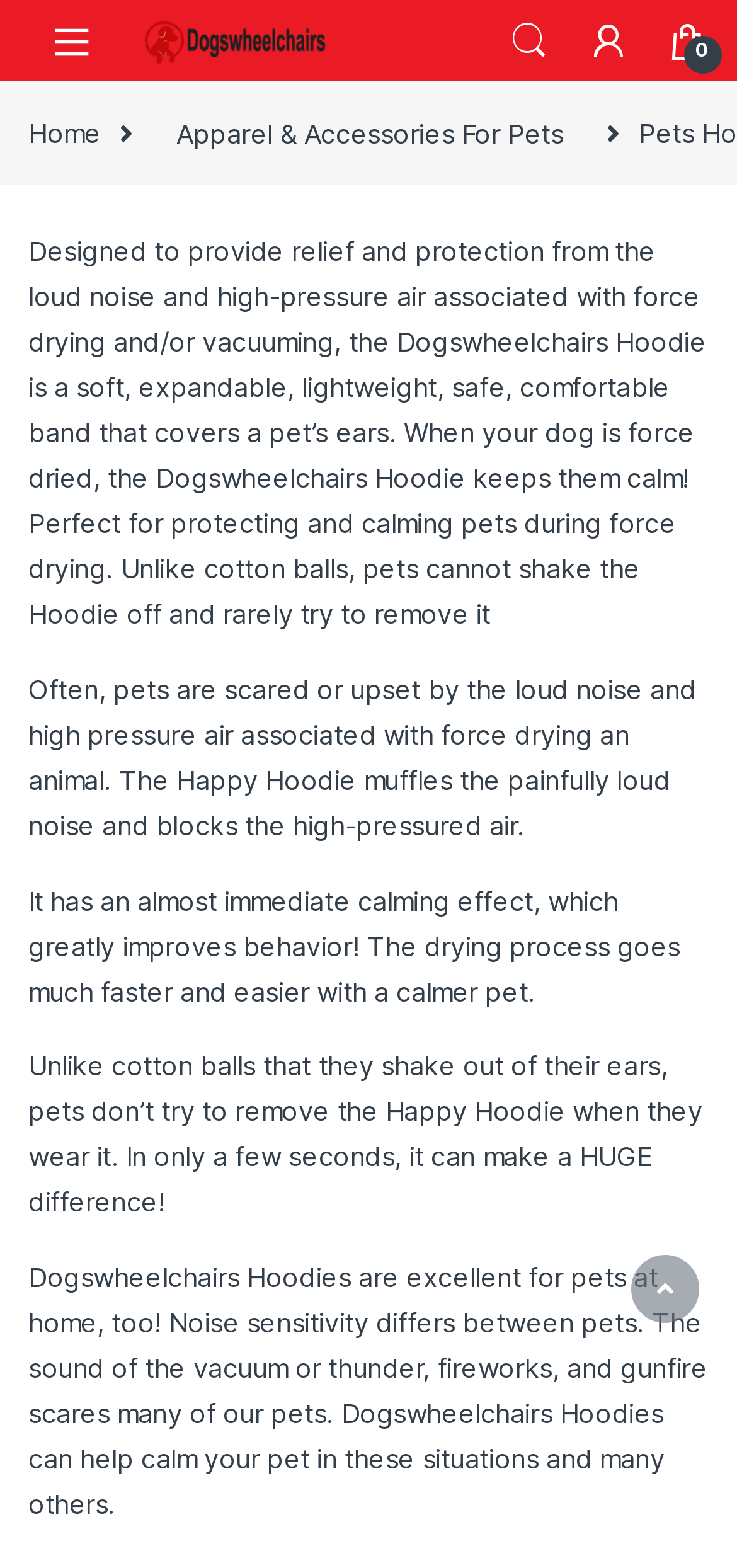Given the description of a UI element: "History", identify the bounding box coordinates of the matching element in the webpage screenshot.

None